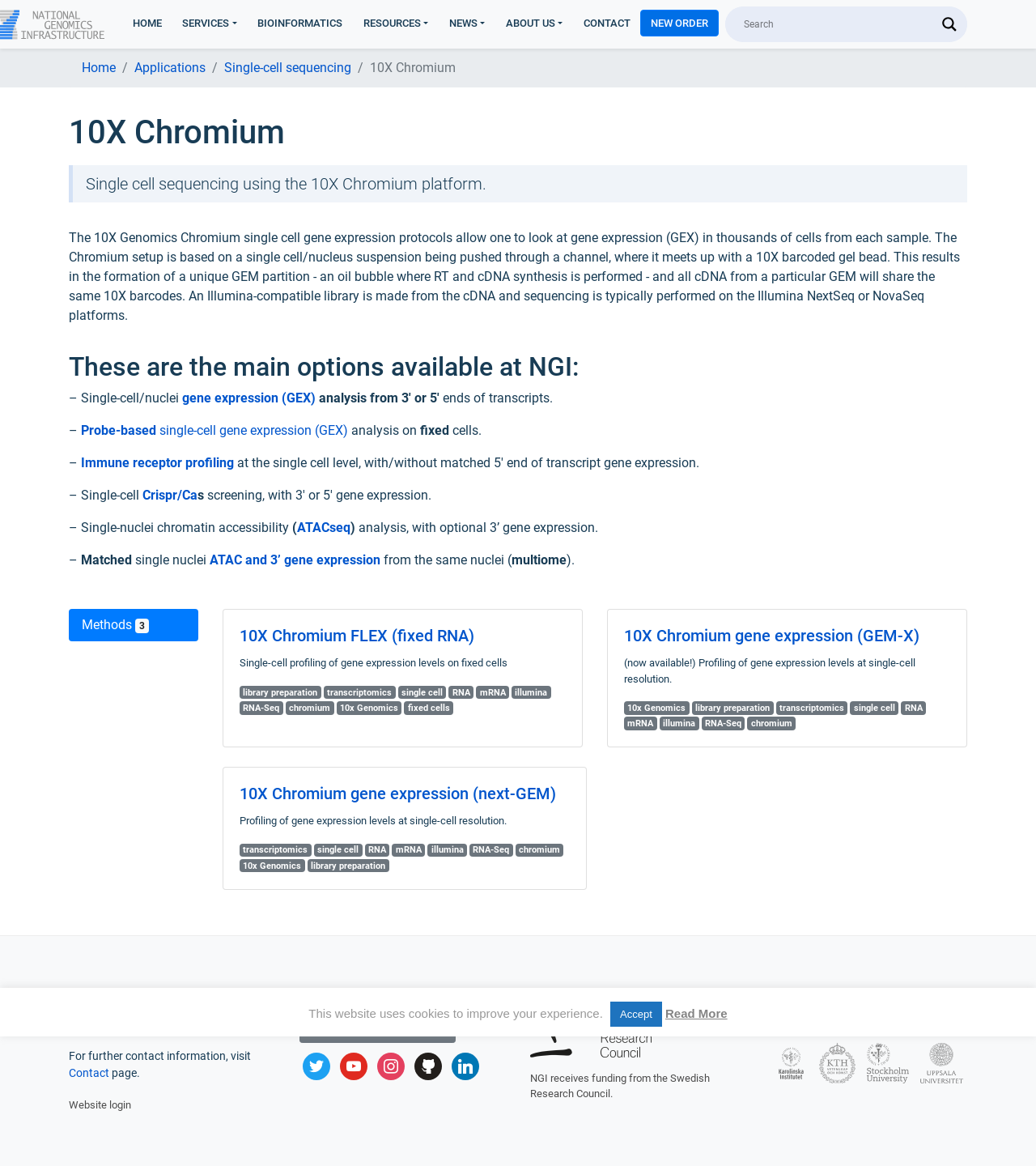Find the bounding box coordinates for the area that must be clicked to perform this action: "Search for something in the search form".

[0.718, 0.011, 0.902, 0.03]